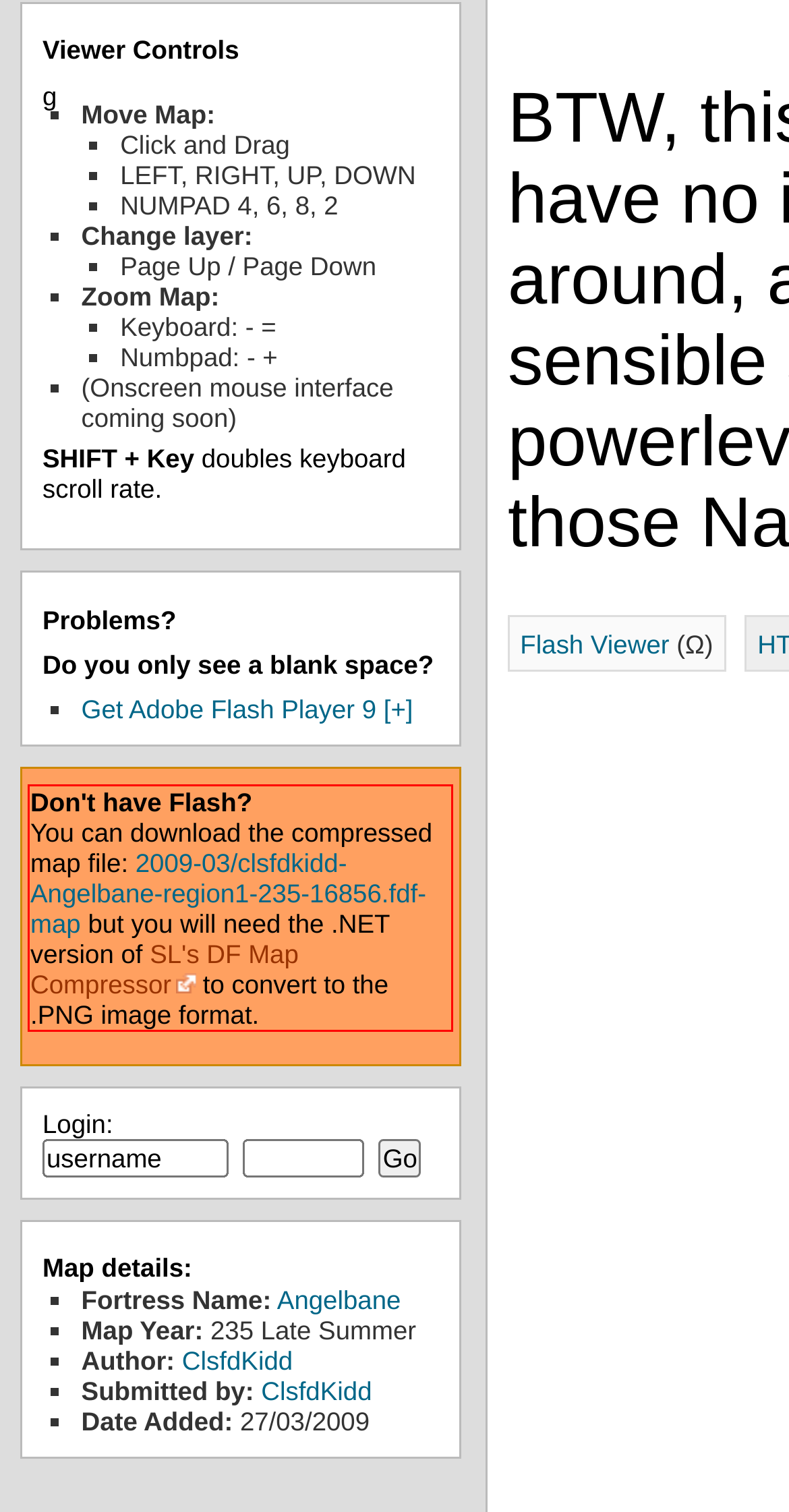Given a screenshot of a webpage, locate the red bounding box and extract the text it encloses.

Don't have Flash? You can download the compressed map file: 2009-03/clsfdkidd-Angelbane-region1-235-16856.fdf-map but you will need the .NET version of SL's DF Map Compressor to convert to the .PNG image format.